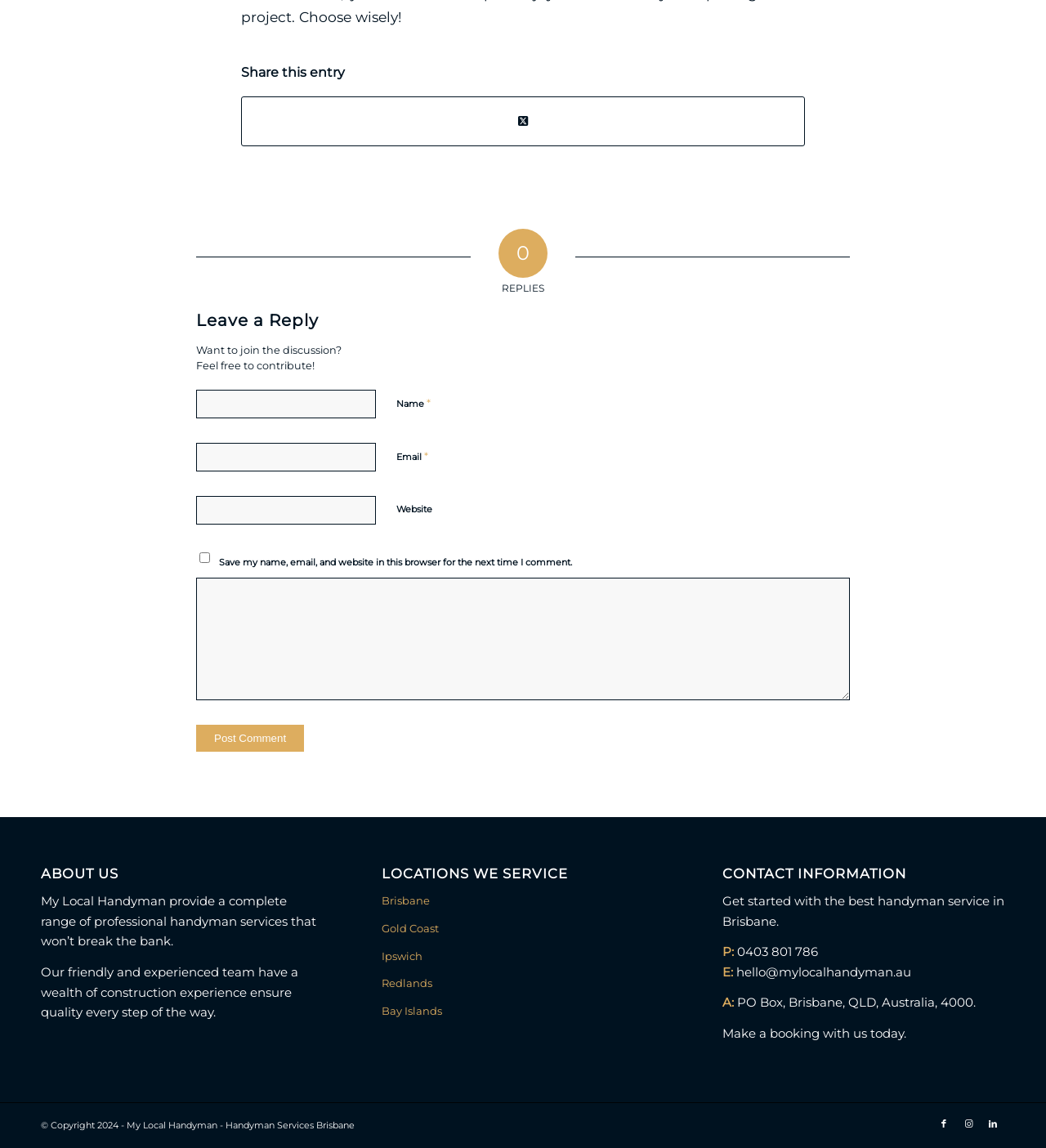What is the purpose of the 'Leave a Reply' section?
Make sure to answer the question with a detailed and comprehensive explanation.

The 'Leave a Reply' section is located at the top of the webpage, and it contains a heading, several text boxes, a checkbox, and a 'Post Comment' button. The presence of these elements suggests that this section is intended for users to leave comments or replies to the article.